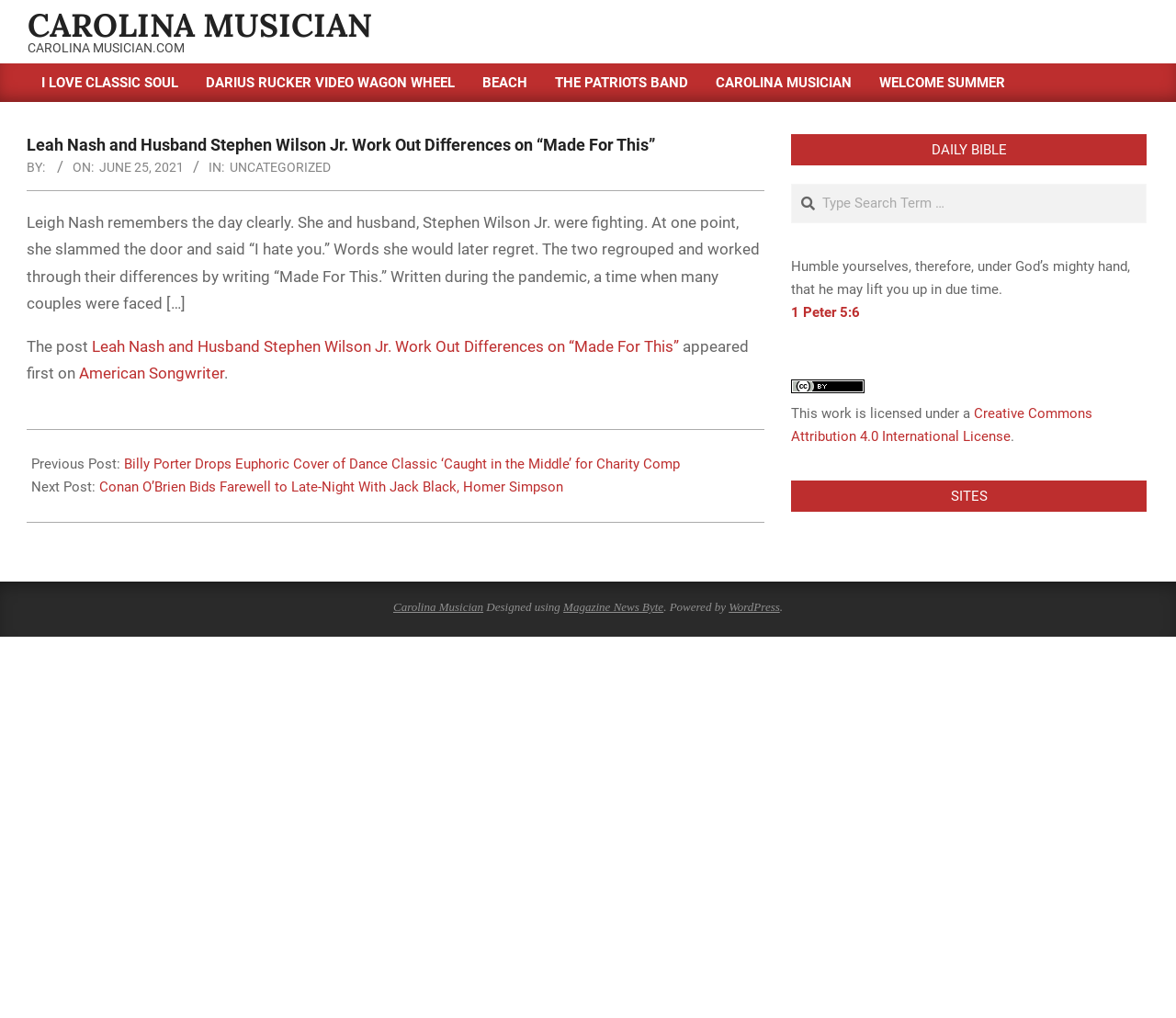Identify the bounding box for the described UI element. Provide the coordinates in (top-left x, top-left y, bottom-right x, bottom-right y) format with values ranging from 0 to 1: Beach

[0.398, 0.062, 0.46, 0.1]